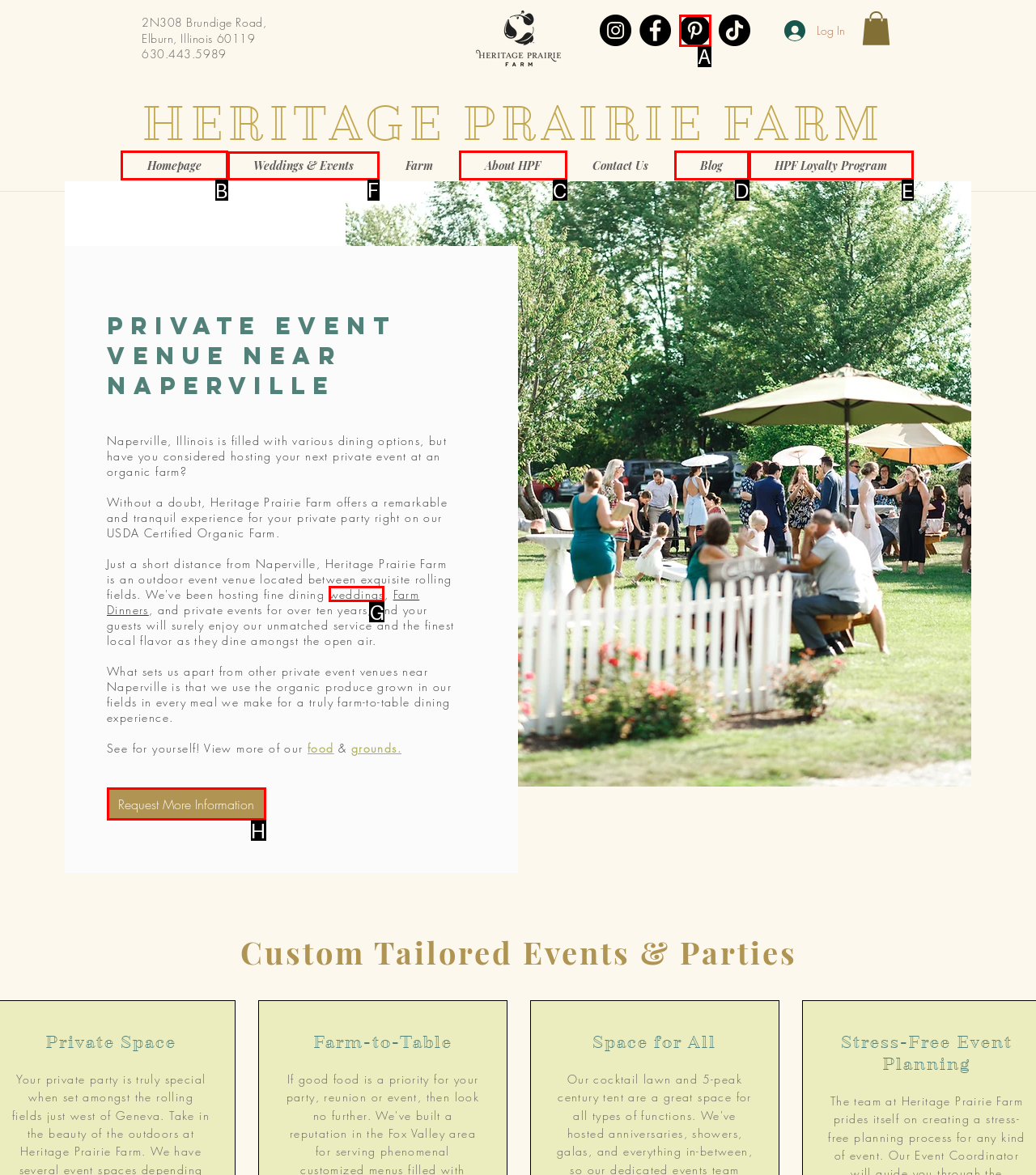Find the option you need to click to complete the following instruction: Click the Learn link
Answer with the corresponding letter from the choices given directly.

None